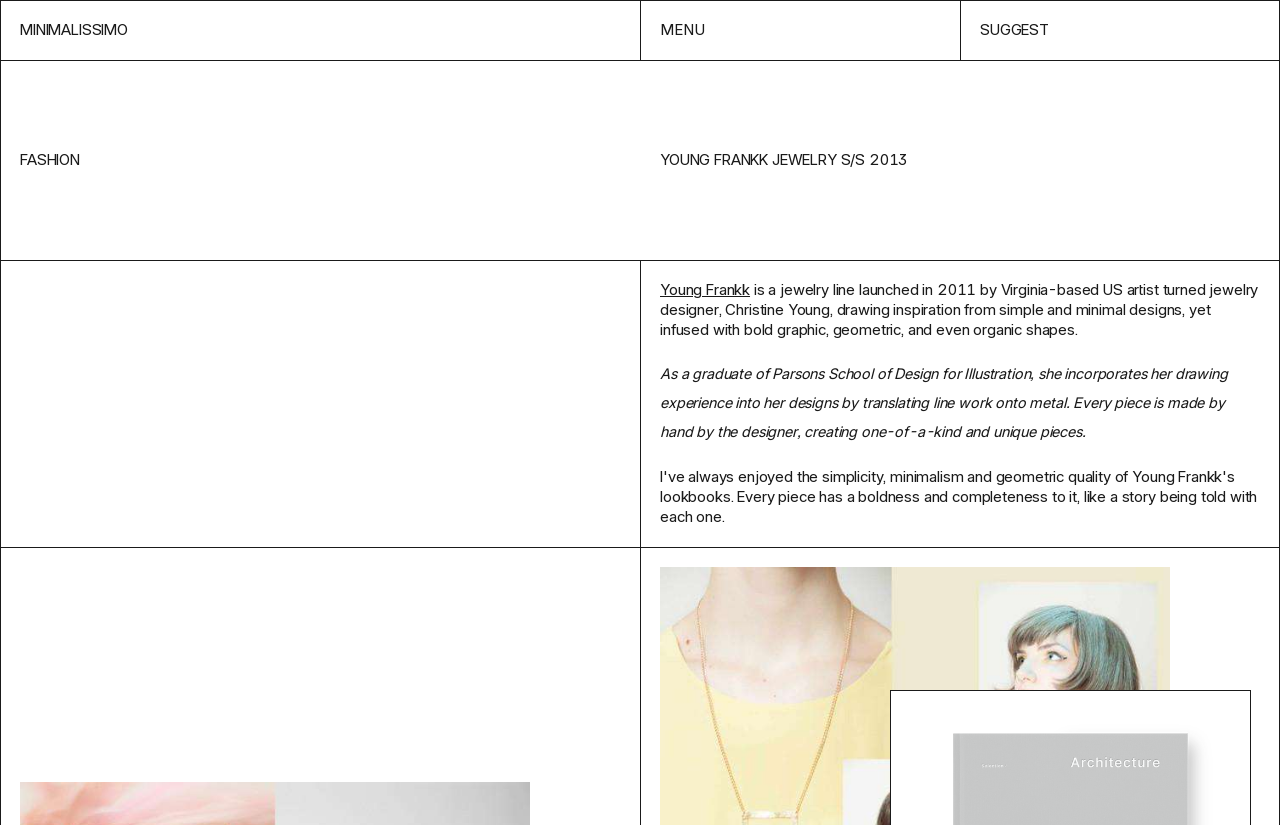Provide a single word or phrase to answer the given question: 
What is the occupation of Christine Young?

Jewelry designer